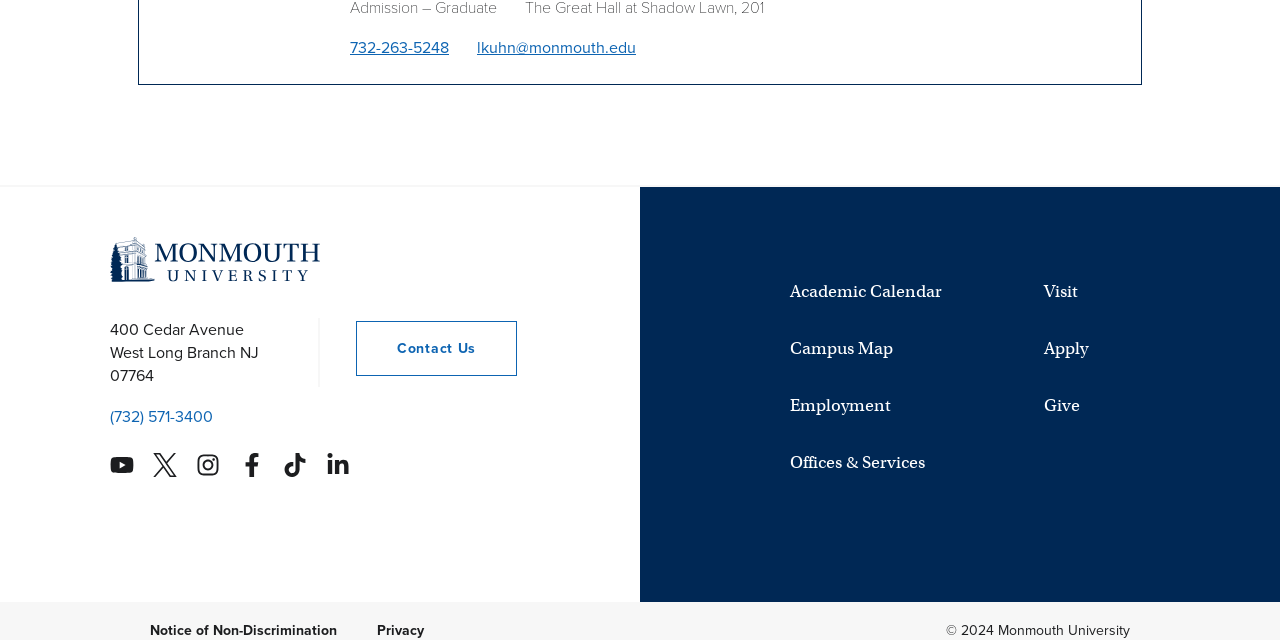Can you find the bounding box coordinates of the area I should click to execute the following instruction: "Contact Monmouth"?

[0.278, 0.502, 0.404, 0.588]